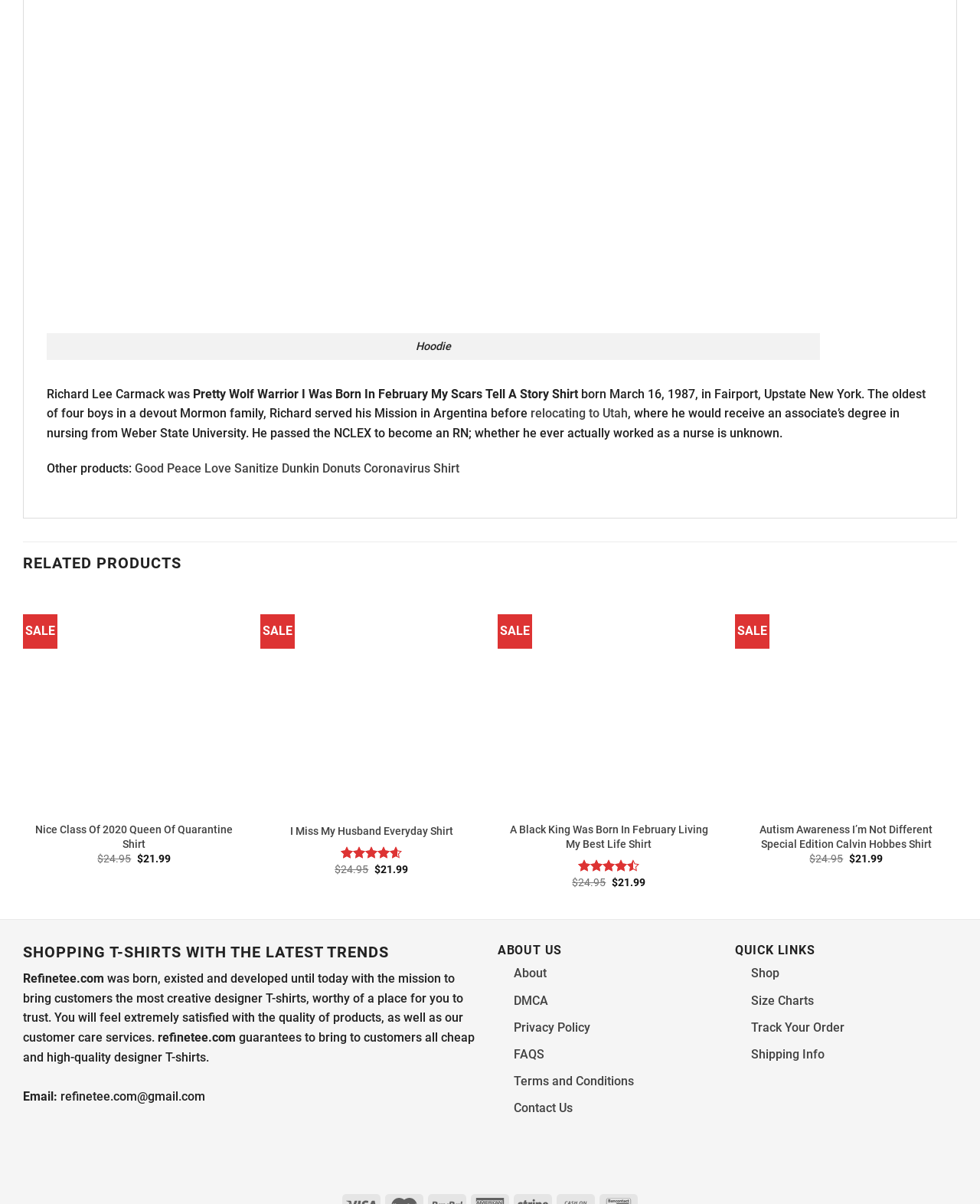Please determine the bounding box coordinates of the element to click in order to execute the following instruction: "click the 'RELATED PRODUCTS' heading". The coordinates should be four float numbers between 0 and 1, specified as [left, top, right, bottom].

[0.023, 0.45, 0.977, 0.485]